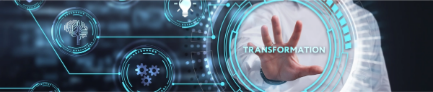What is the main theme of the image?
Please respond to the question with as much detail as possible.

The image depicts a futuristic and tech-oriented scene, emphasizing the concept of 'Transformation', which is the central idea conveyed through the design and visual elements, suitable for discussions about application modernization and its benefits for businesses.